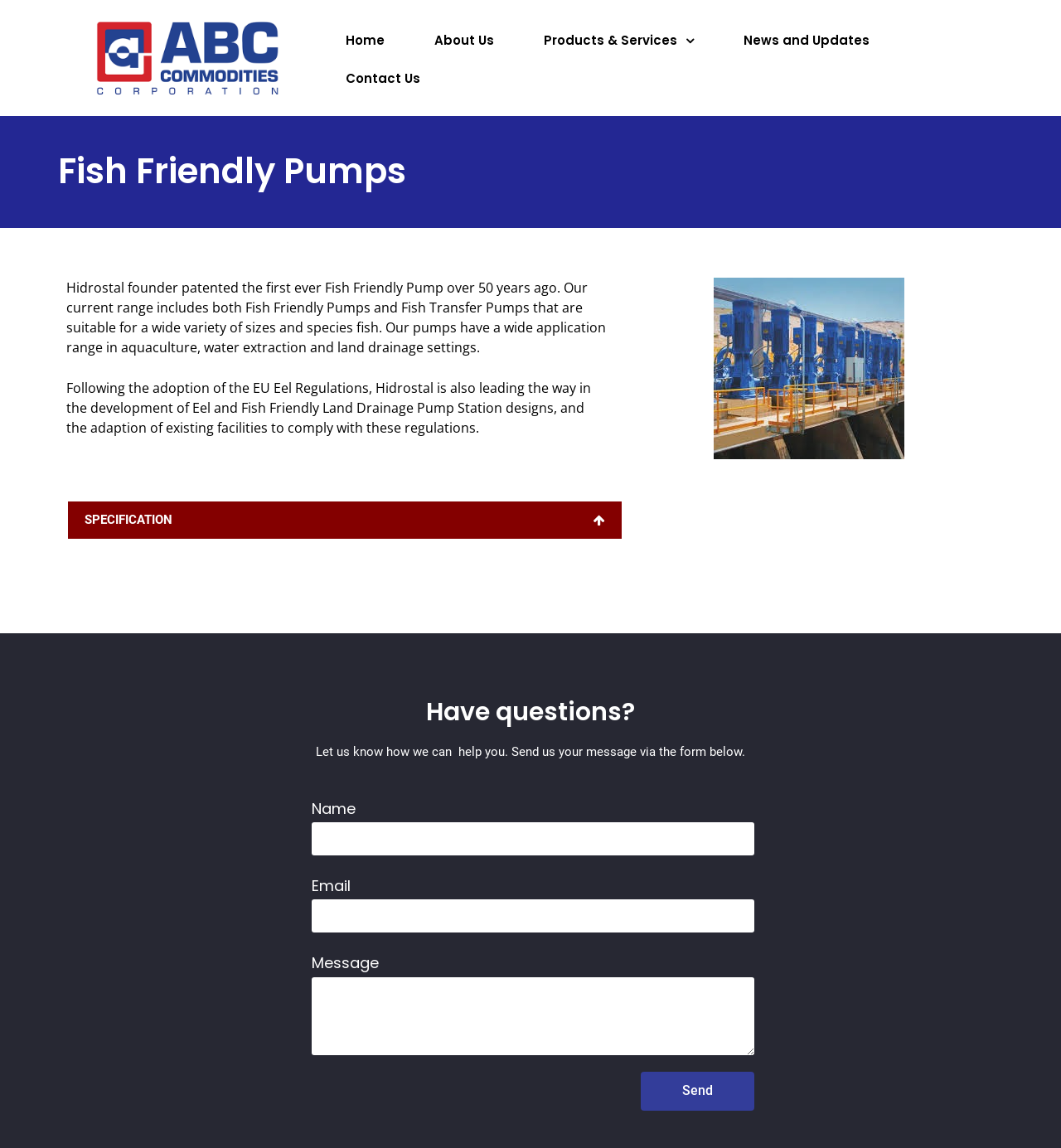Answer this question in one word or a short phrase: What is the company's name?

ABC Commodities